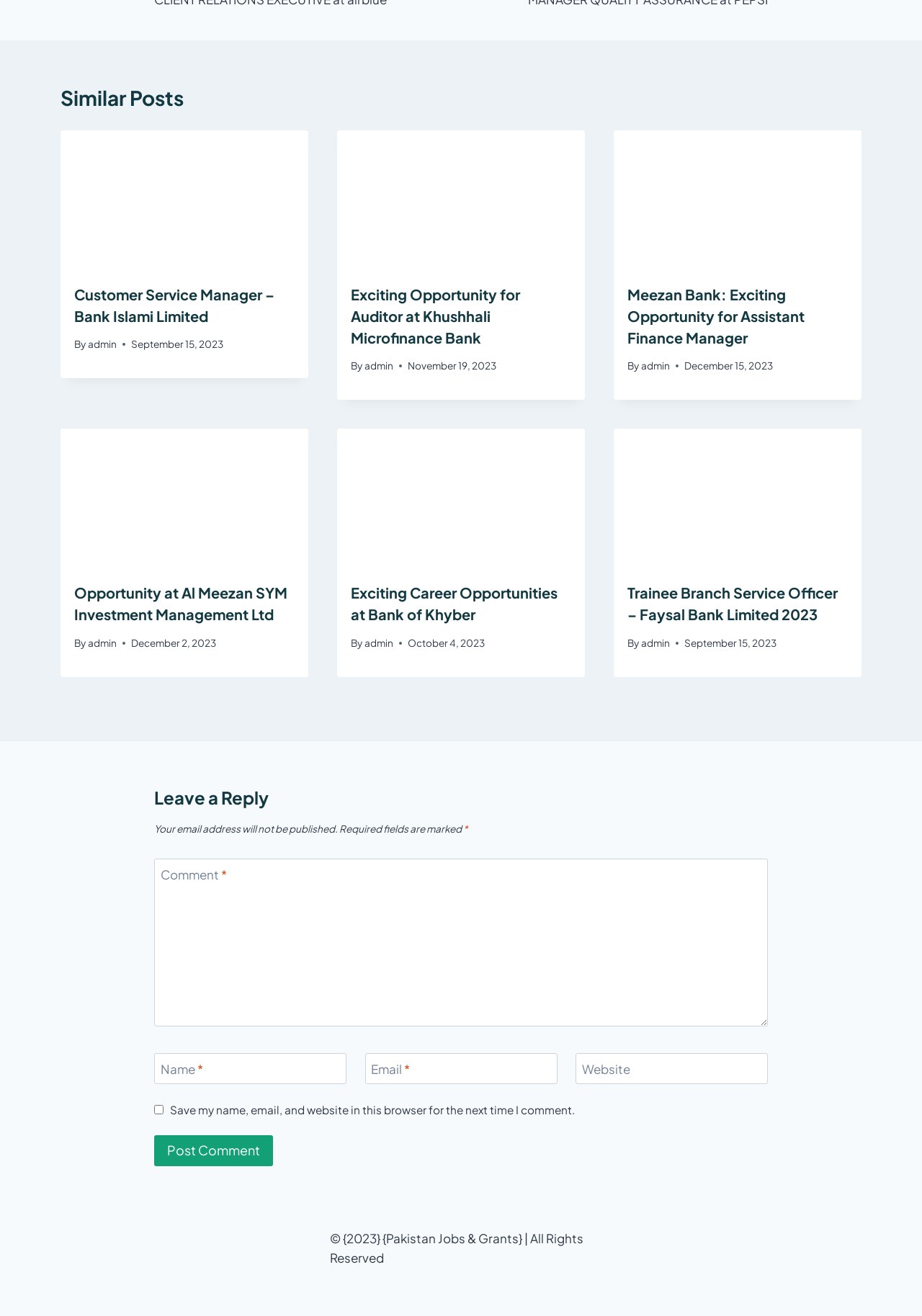Based on the element description, predict the bounding box coordinates (top-left x, top-left y, bottom-right x, bottom-right y) for the UI element in the screenshot: News Sign Up

None